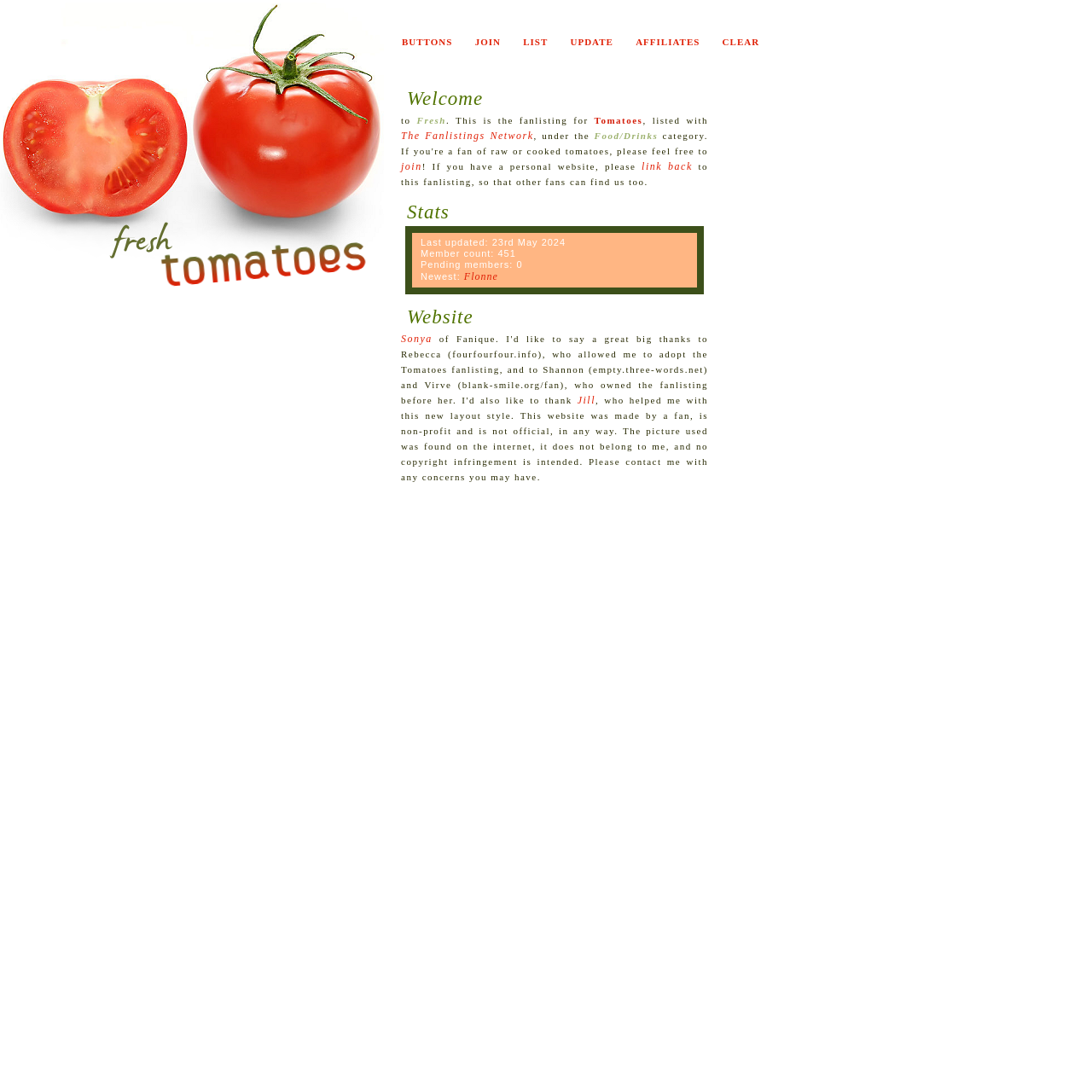What is the last updated date of the fanlisting?
Based on the image, answer the question with a single word or brief phrase.

23rd May 2024